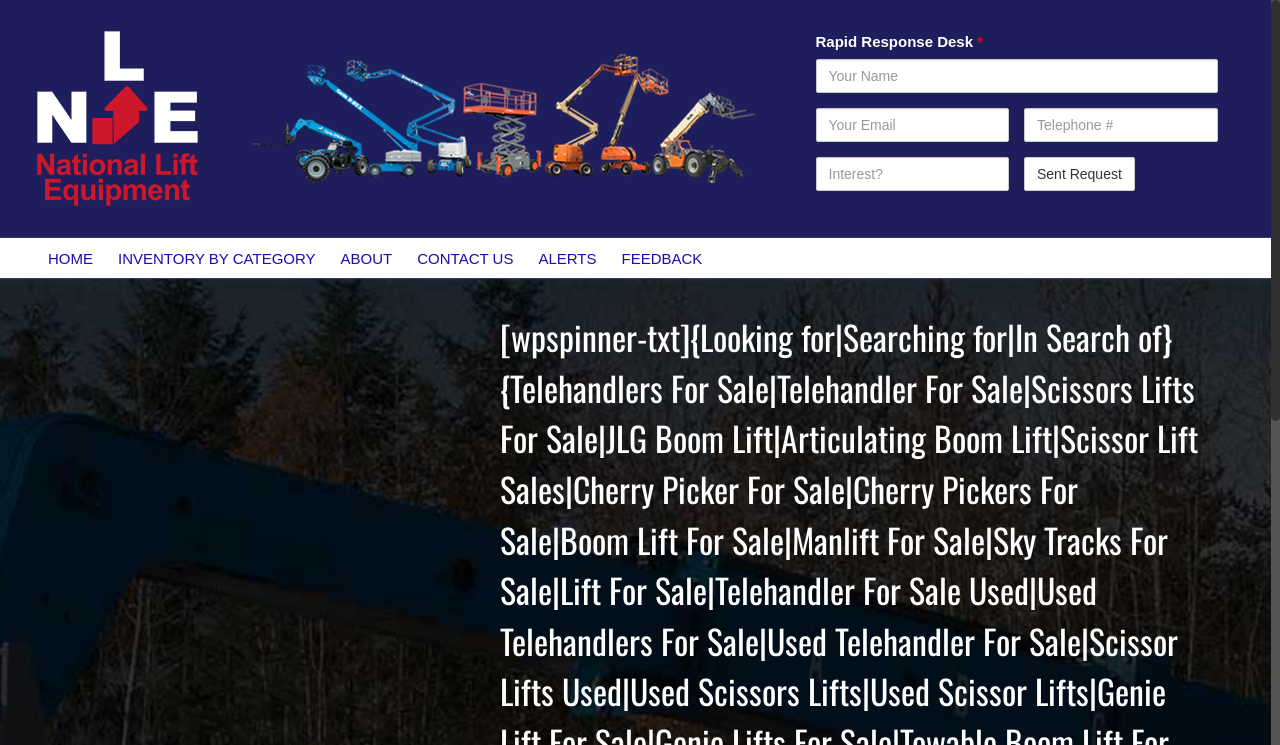What is the headline of the webpage?

[wpspinner-txt]{Looking for|Searching for|In Search of} {Telehandlers For Sale|Telehandler For Sale|Scissors Lifts For Sale|JLG Boom Lift|Articulating Boom Lift|Scissor Lift Sales|Cherry Picker For Sale|Cherry Pickers For Sale|Boom Lift For Sale|Manlift For Sale|Sky Tracks For Sale|Lift For Sale|Telehandler For Sale Used|Used Telehandlers For Sale|Used Telehandler For Sale|Scissor Lifts Used|Used Scissors Lifts|Used Scissor Lifts|Genie Lift For Sale|Genie Lifts For Sale|Towable Boom Lift For Sale|Used Telehandler Sale|Skytrak For Sale|Scissor Lift For Sale Used|Skytracks For Sale|Used Boom Lifts For Sale|Telehandlers For Sale Near Me|Scissor Lift For Sale Near Me}?[/wpspinner-txt]